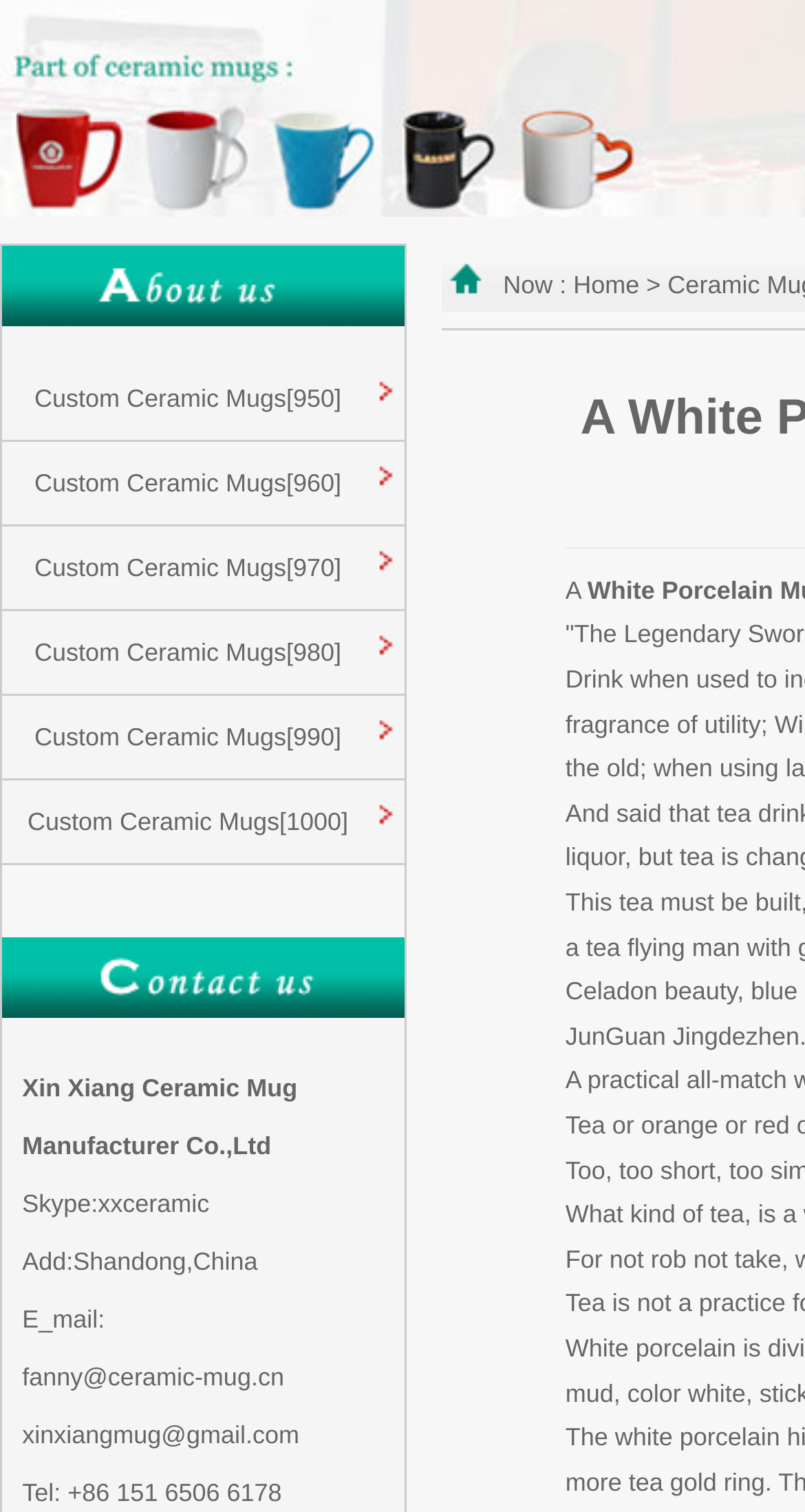Identify the bounding box coordinates of the HTML element based on this description: "xinxiangmug@gmail.com".

[0.028, 0.939, 0.372, 0.959]